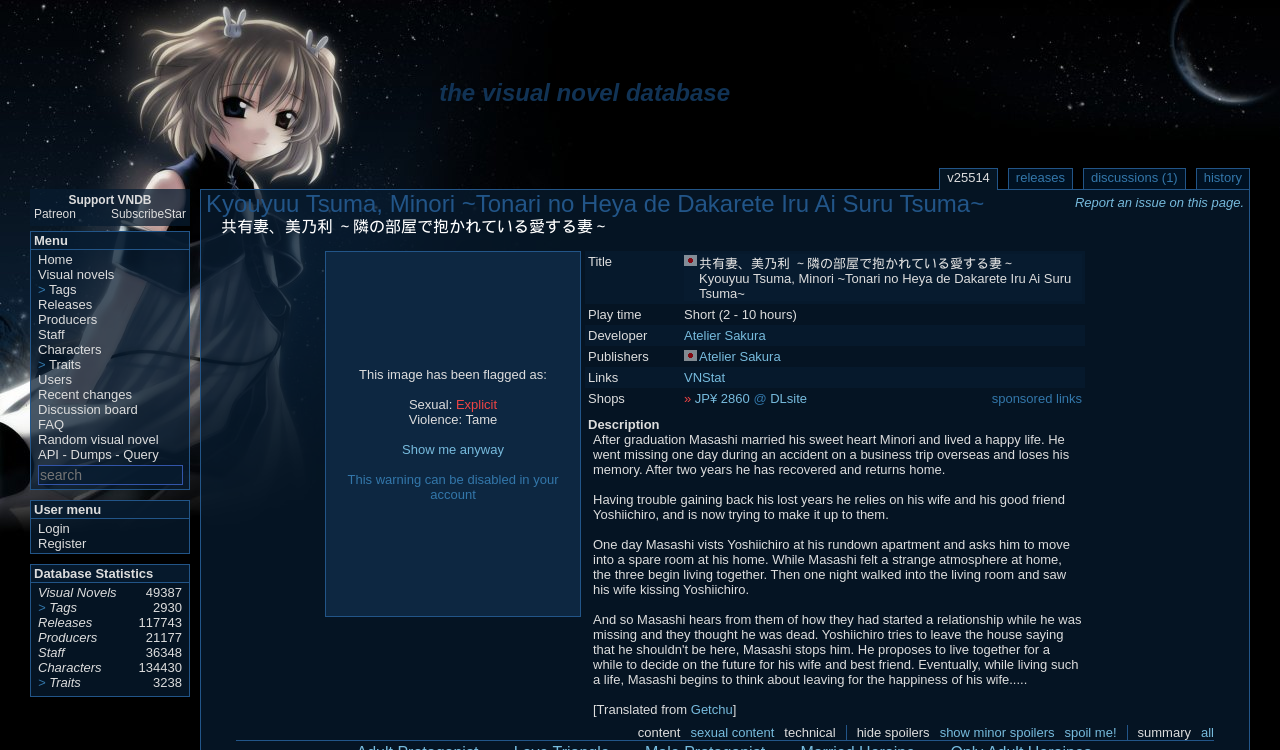Provide a brief response to the question below using a single word or phrase: 
How many visual novels are there in the database?

49387